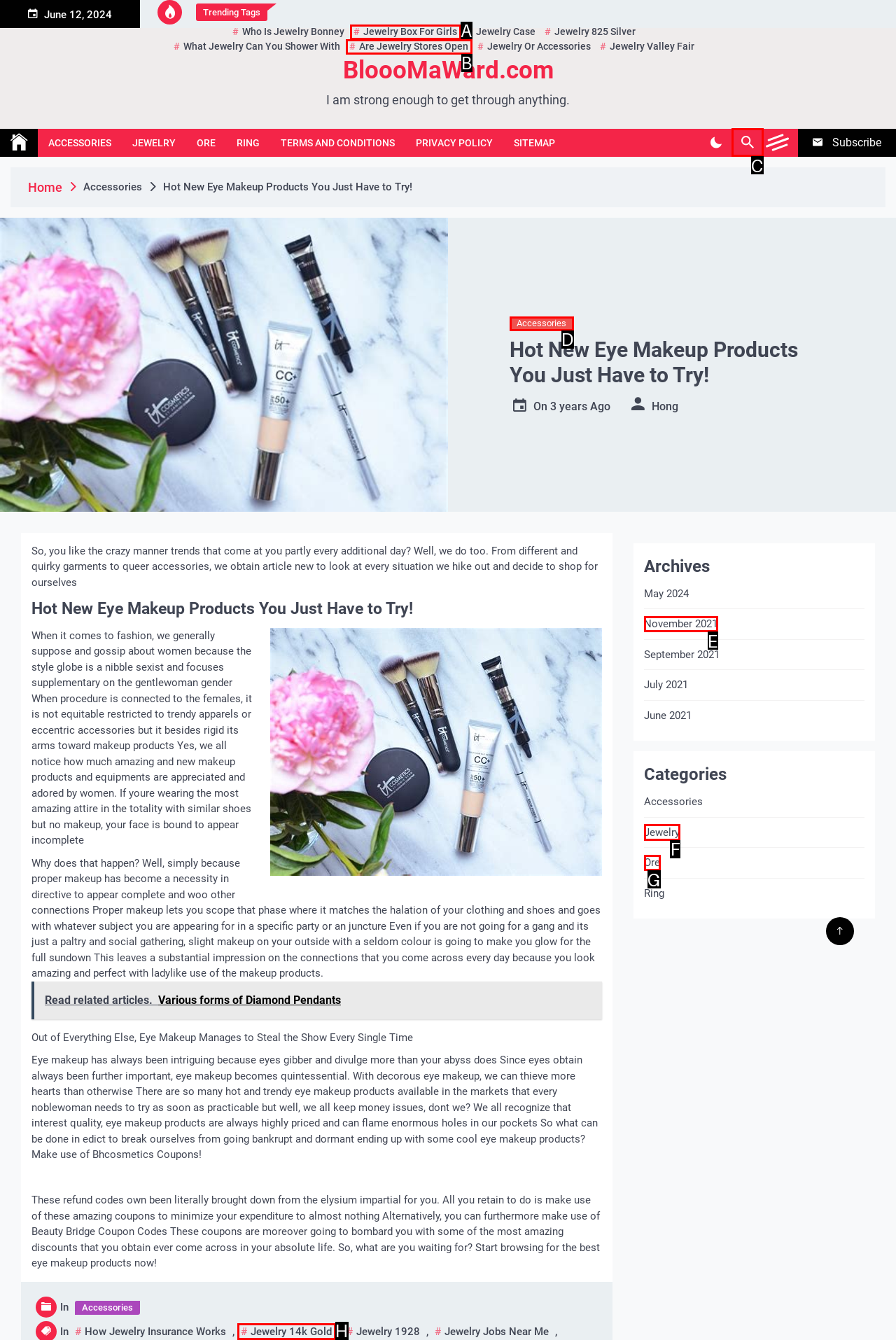Determine the letter of the UI element I should click on to complete the task: Go to the 'Jewelry' category from the provided choices in the screenshot.

F